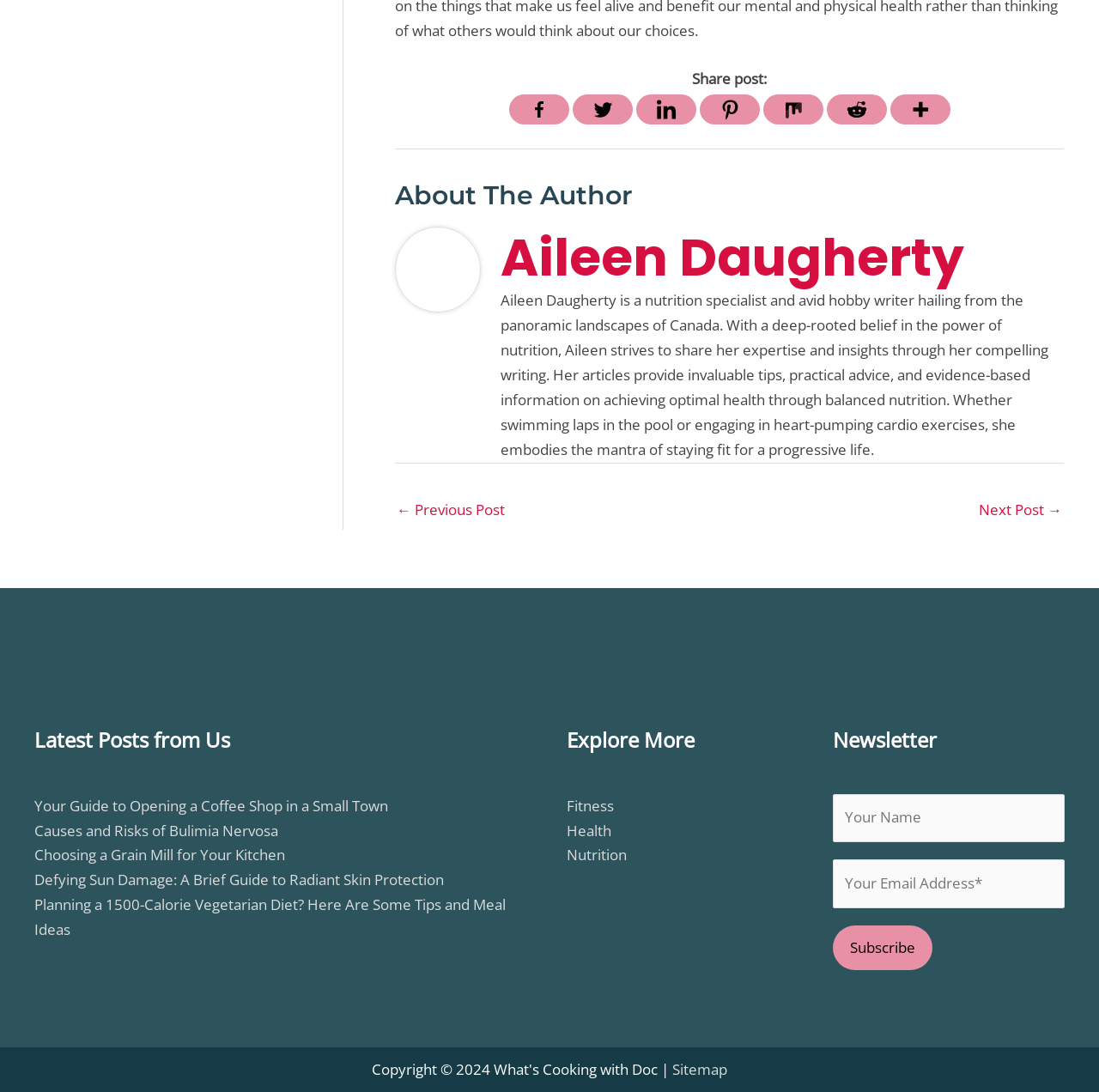Can you specify the bounding box coordinates of the area that needs to be clicked to fulfill the following instruction: "Share post on Facebook"?

[0.463, 0.086, 0.518, 0.114]